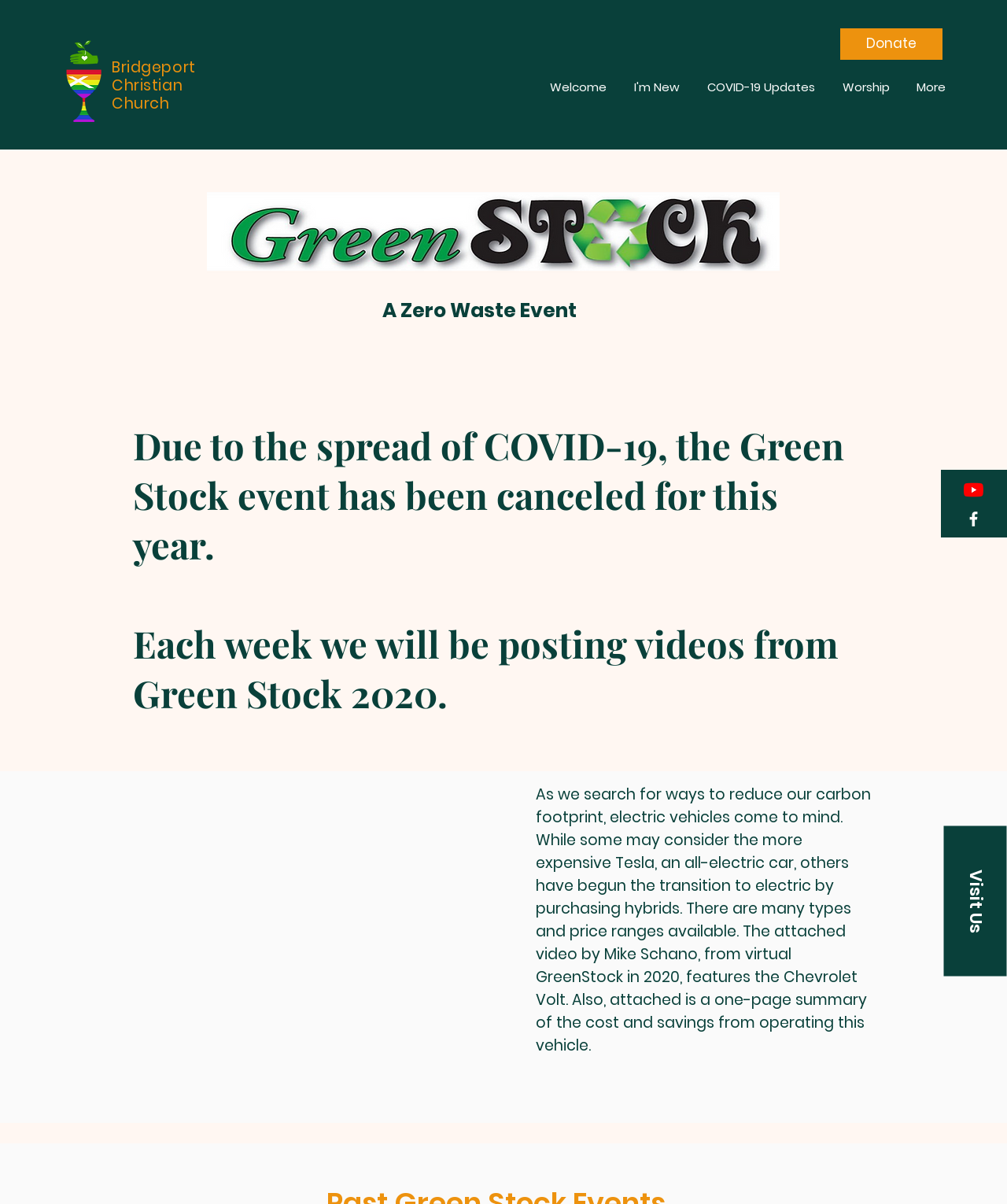Locate and extract the text of the main heading on the webpage.

Due to the spread of COVID-19, the Green Stock event has been canceled for this year. 

Each week we will be posting videos from Green Stock 2020.